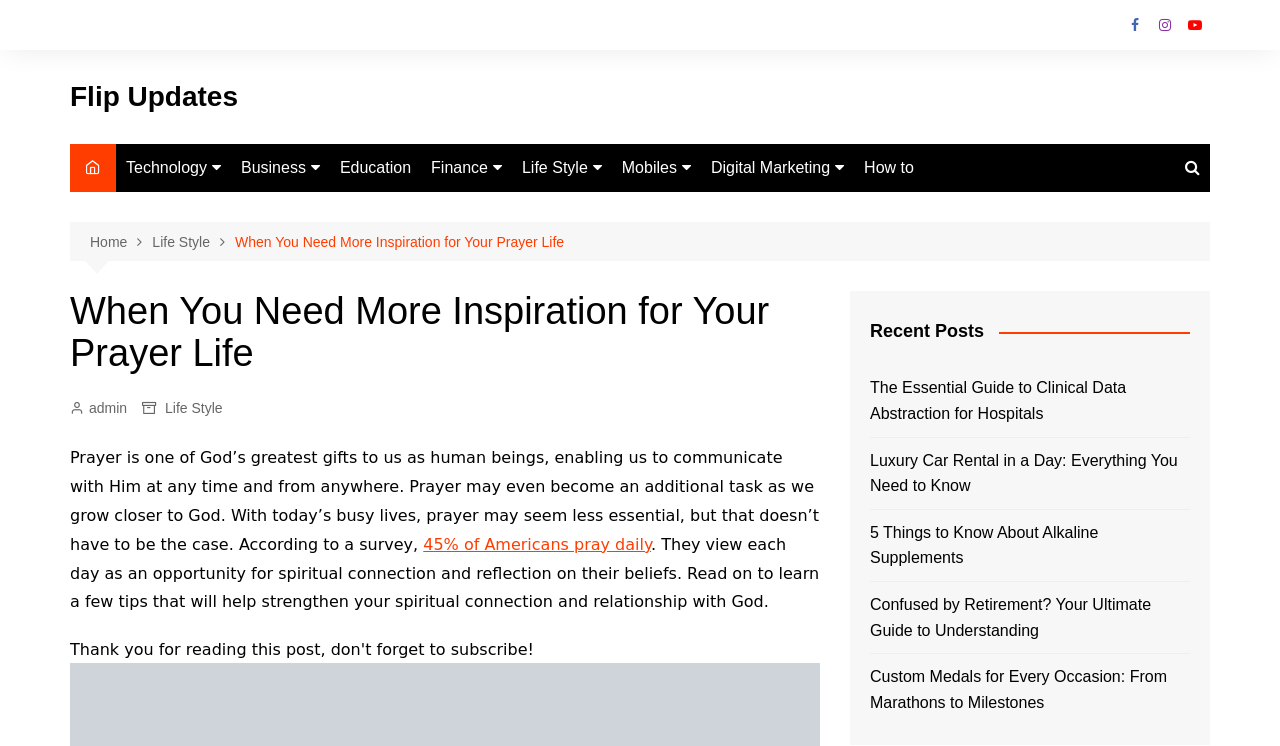Please determine the bounding box coordinates of the element's region to click in order to carry out the following instruction: "Learn about Clinical Data Abstraction for Hospitals". The coordinates should be four float numbers between 0 and 1, i.e., [left, top, right, bottom].

[0.68, 0.503, 0.93, 0.572]